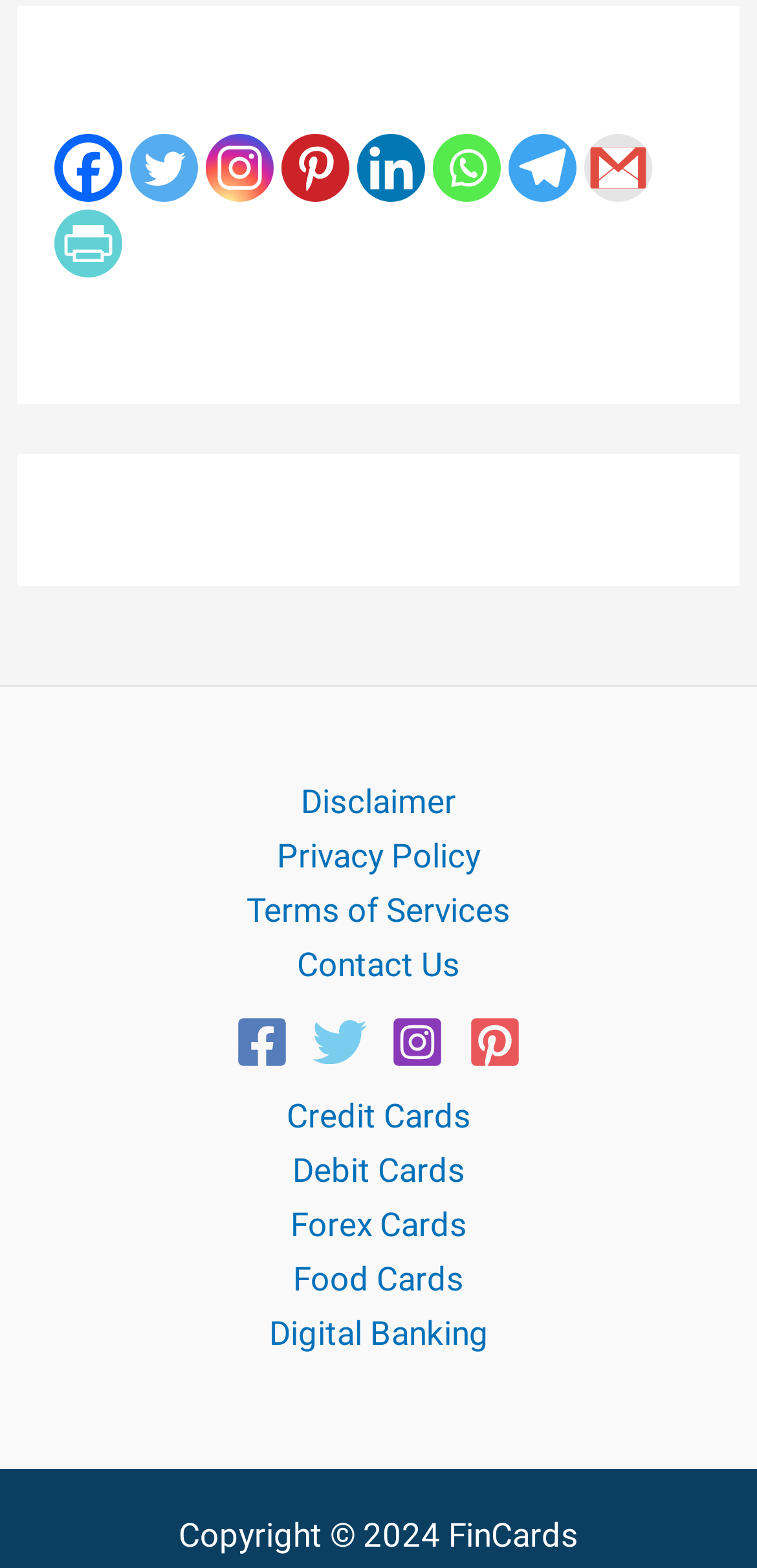Identify the bounding box coordinates of the region that needs to be clicked to carry out this instruction: "Open Disclaimer page". Provide these coordinates as four float numbers ranging from 0 to 1, i.e., [left, top, right, bottom].

[0.397, 0.499, 0.603, 0.523]